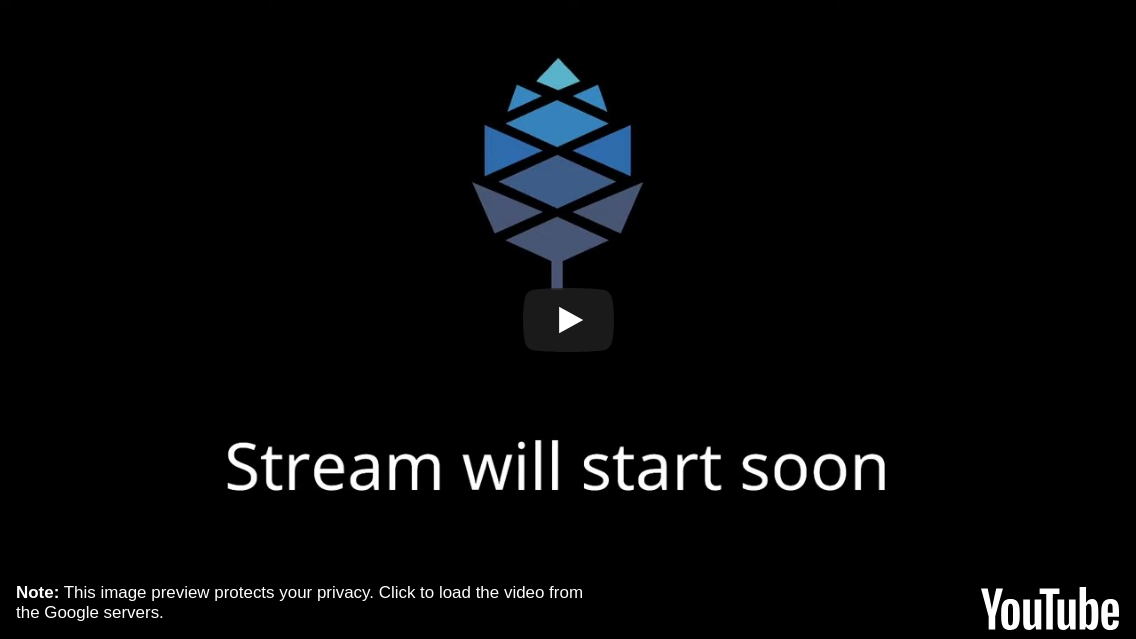Provide a comprehensive description of the image.

The image features a preview screen for an upcoming live stream, prominently displaying the message "Stream will start soon" against a black background. Above the text is a stylized logo resembling a pine cone, created with varying shades of blue. A central play button indicates that this is a video format, likely hosted on YouTube. Below the main content, there is a note stating, "This image preview protects your privacy. Click to load the video from the Google servers." This preview enhances user experience by ensuring privacy before the stream begins.